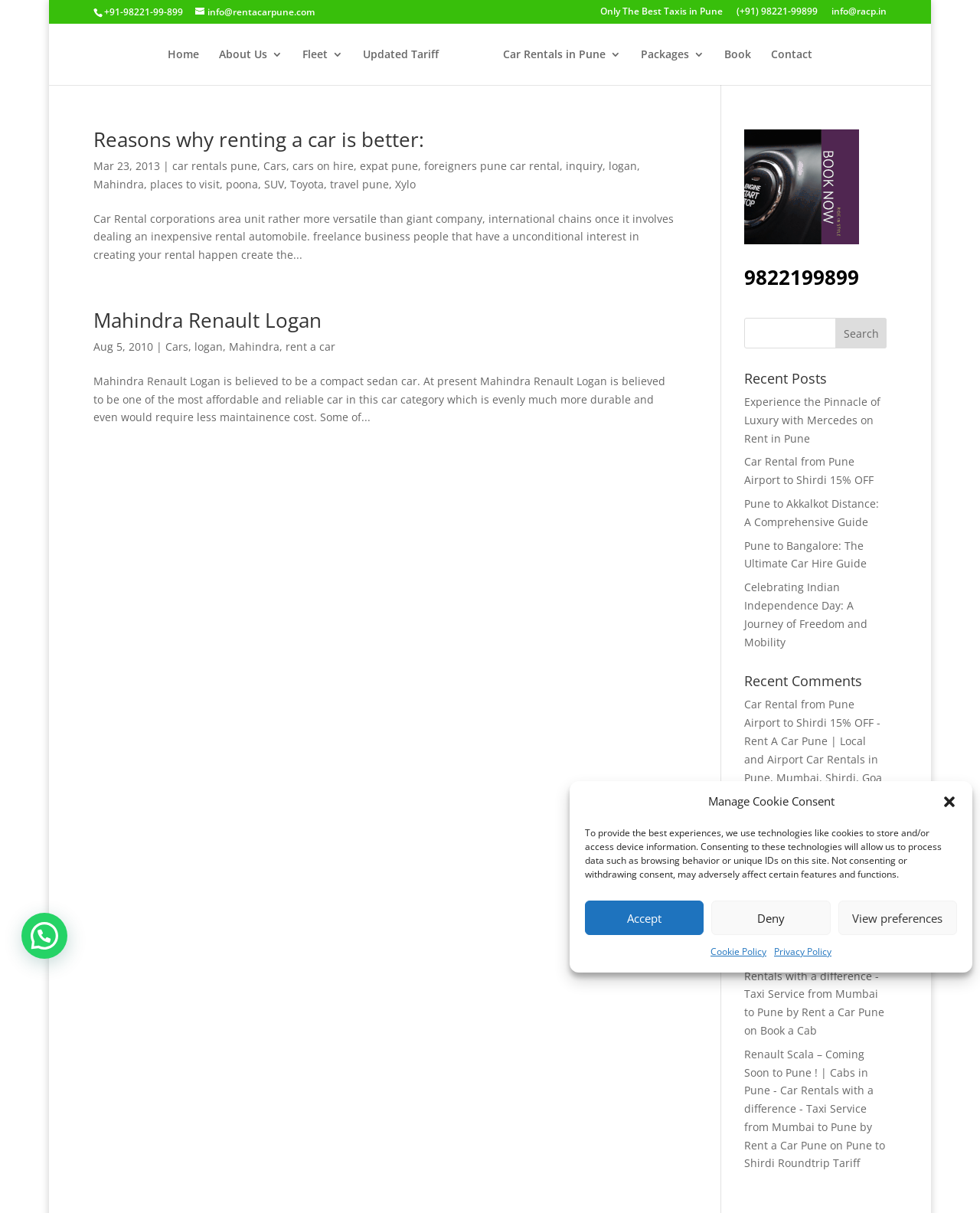Please find the bounding box coordinates of the element's region to be clicked to carry out this instruction: "Click the 'Book' link".

[0.739, 0.04, 0.766, 0.07]